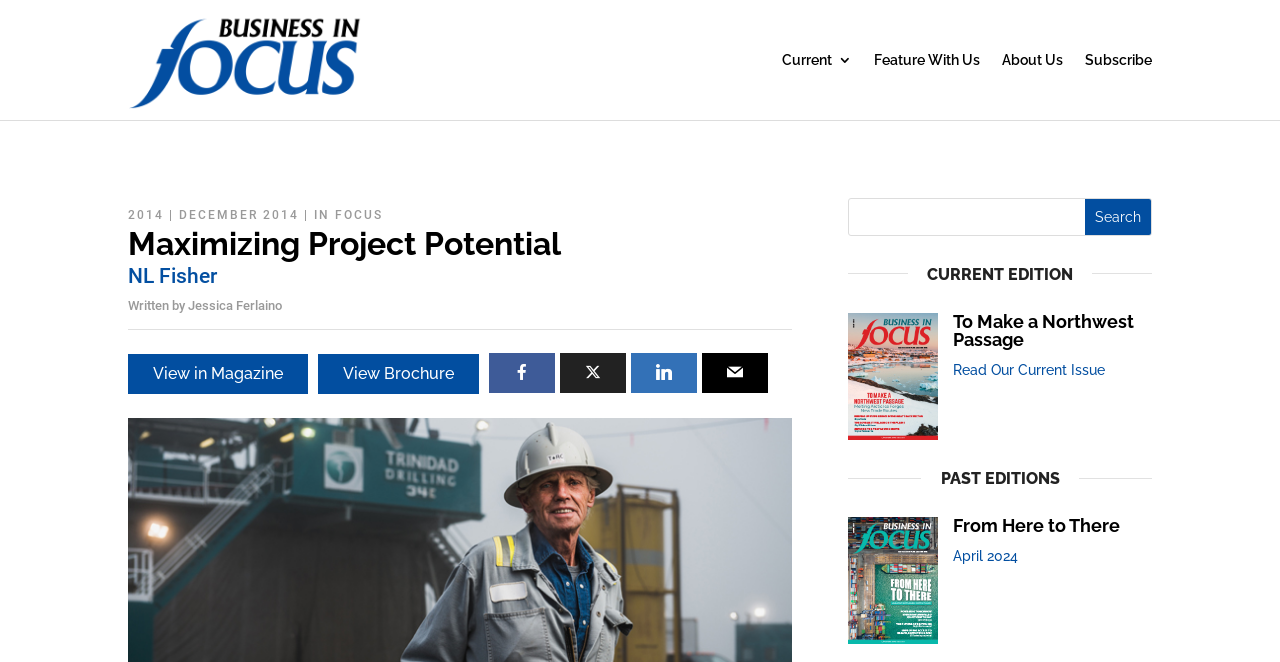What is the name of the company mentioned in the article?
Based on the screenshot, respond with a single word or phrase.

NL Fisher